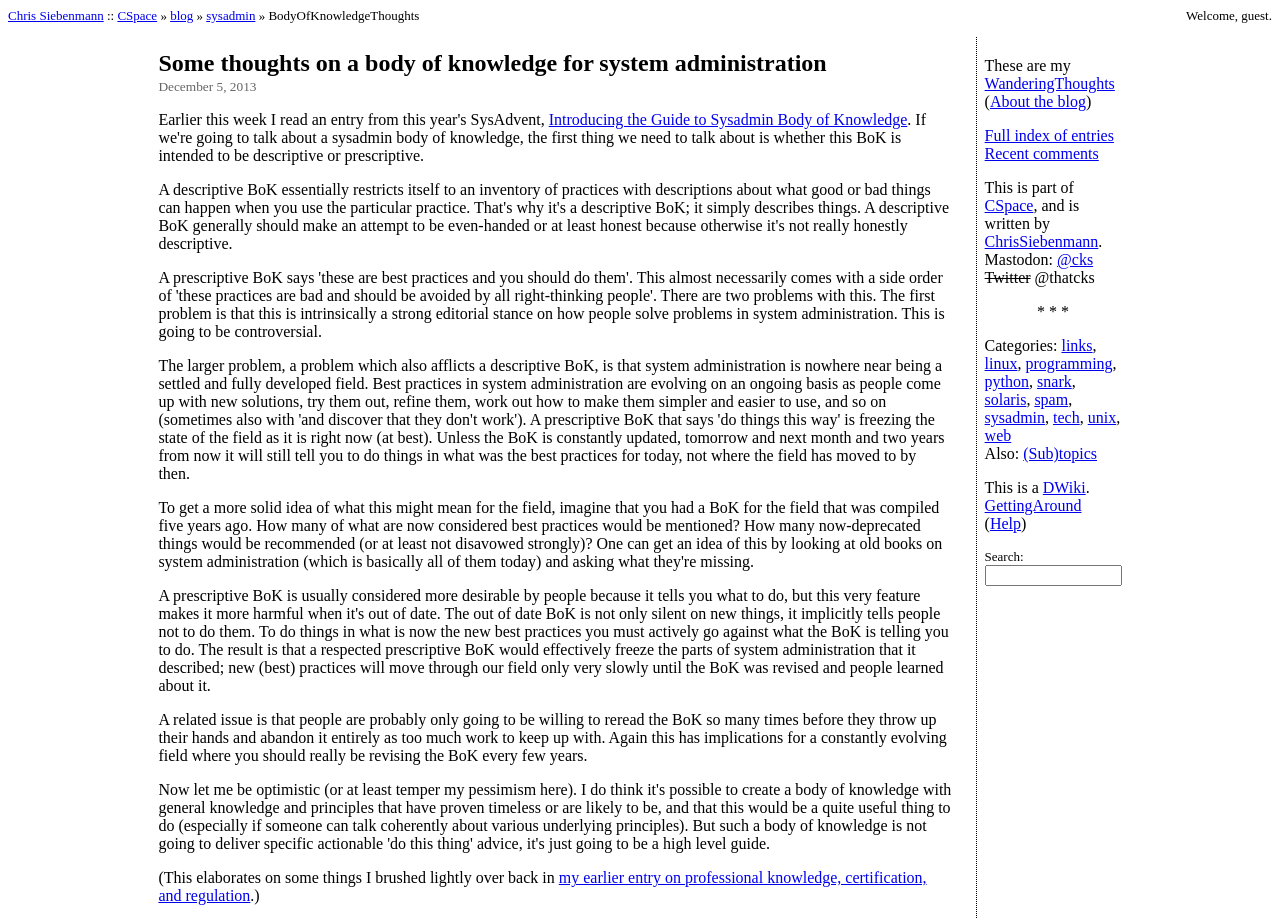Can you specify the bounding box coordinates of the area that needs to be clicked to fulfill the following instruction: "Click on the link to Chris Siebenmann's homepage"?

[0.006, 0.009, 0.081, 0.025]